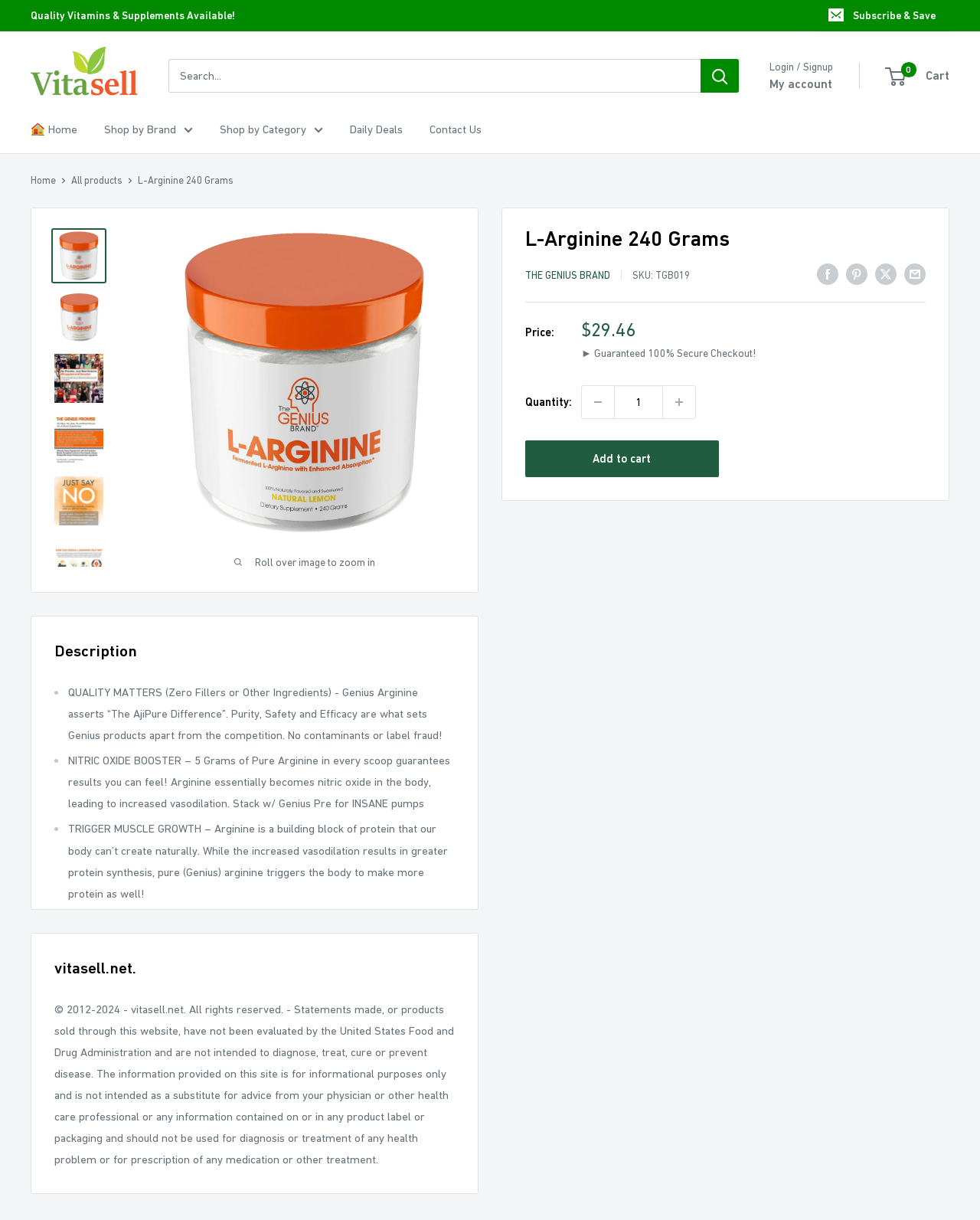Locate the bounding box coordinates of the element to click to perform the following action: 'Login or signup'. The coordinates should be given as four float values between 0 and 1, in the form of [left, top, right, bottom].

[0.785, 0.05, 0.85, 0.06]